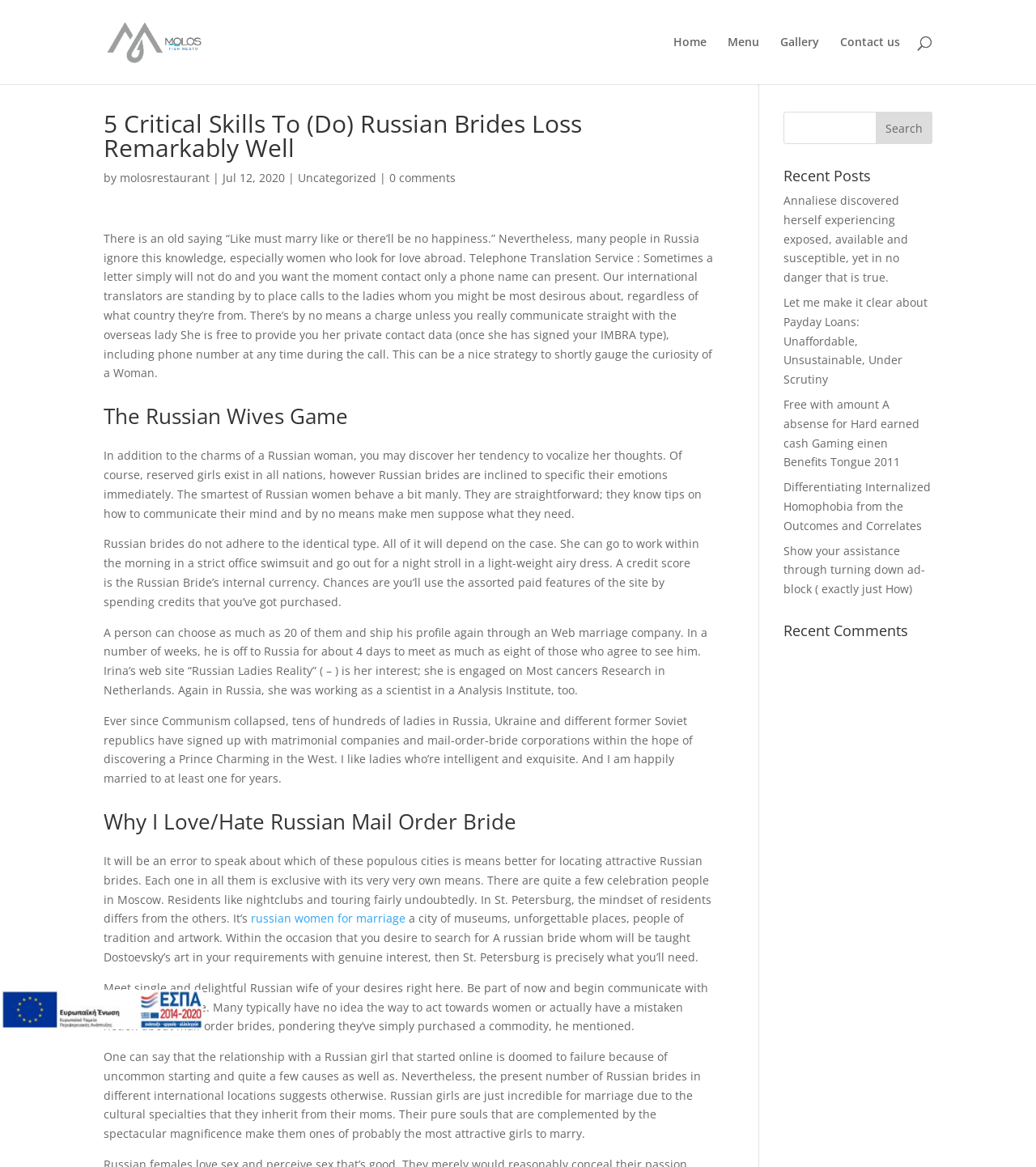Give a concise answer using only one word or phrase for this question:
How many navigation links are there?

5